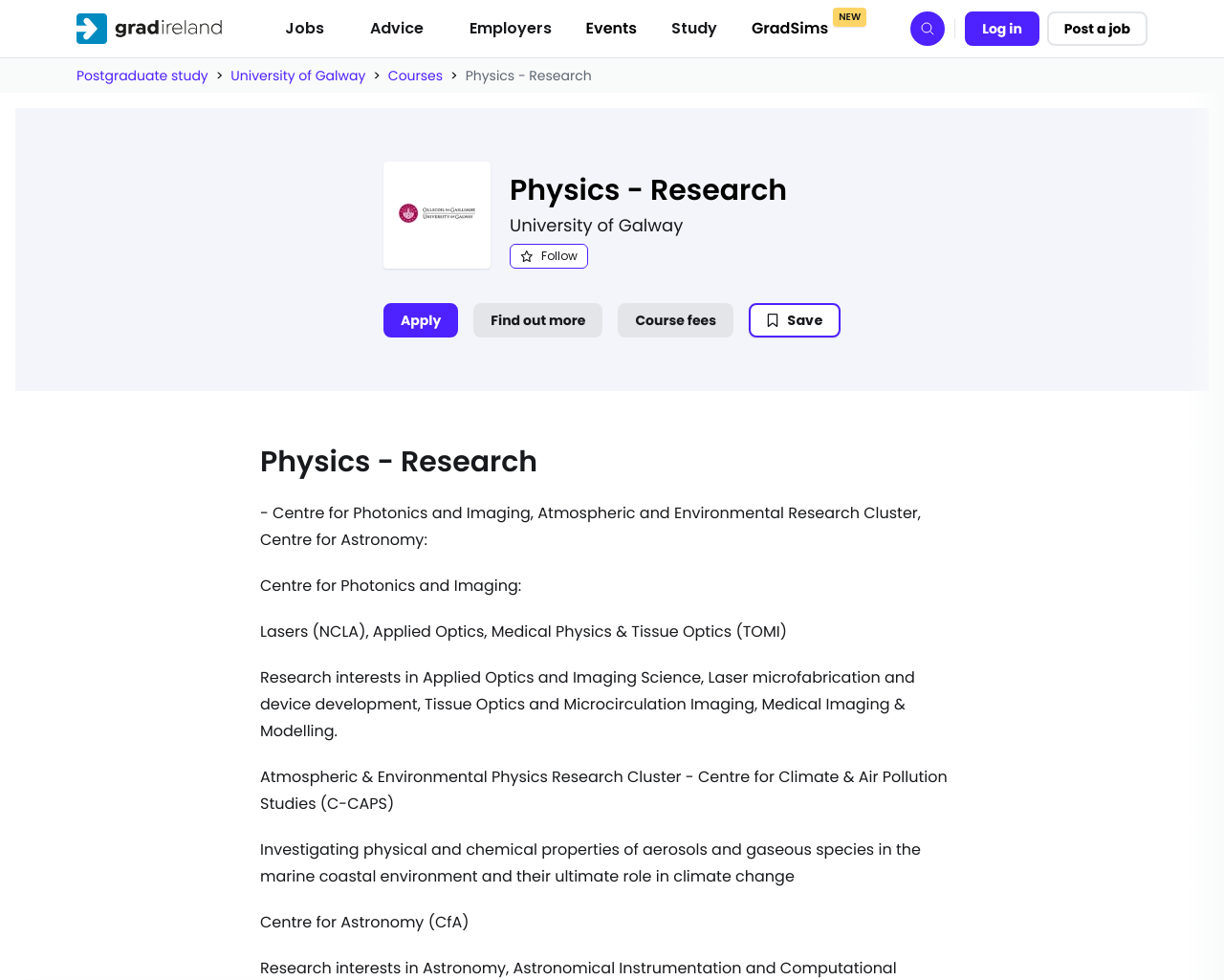What is the name of the research cluster mentioned in Atmospheric & Environmental Physics?
Using the information from the image, answer the question thoroughly.

I found the answer by reading the text on the webpage. The Atmospheric & Environmental Physics Research Cluster is mentioned as 'Centre for Climate & Air Pollution Studies (C-CAPS)'.